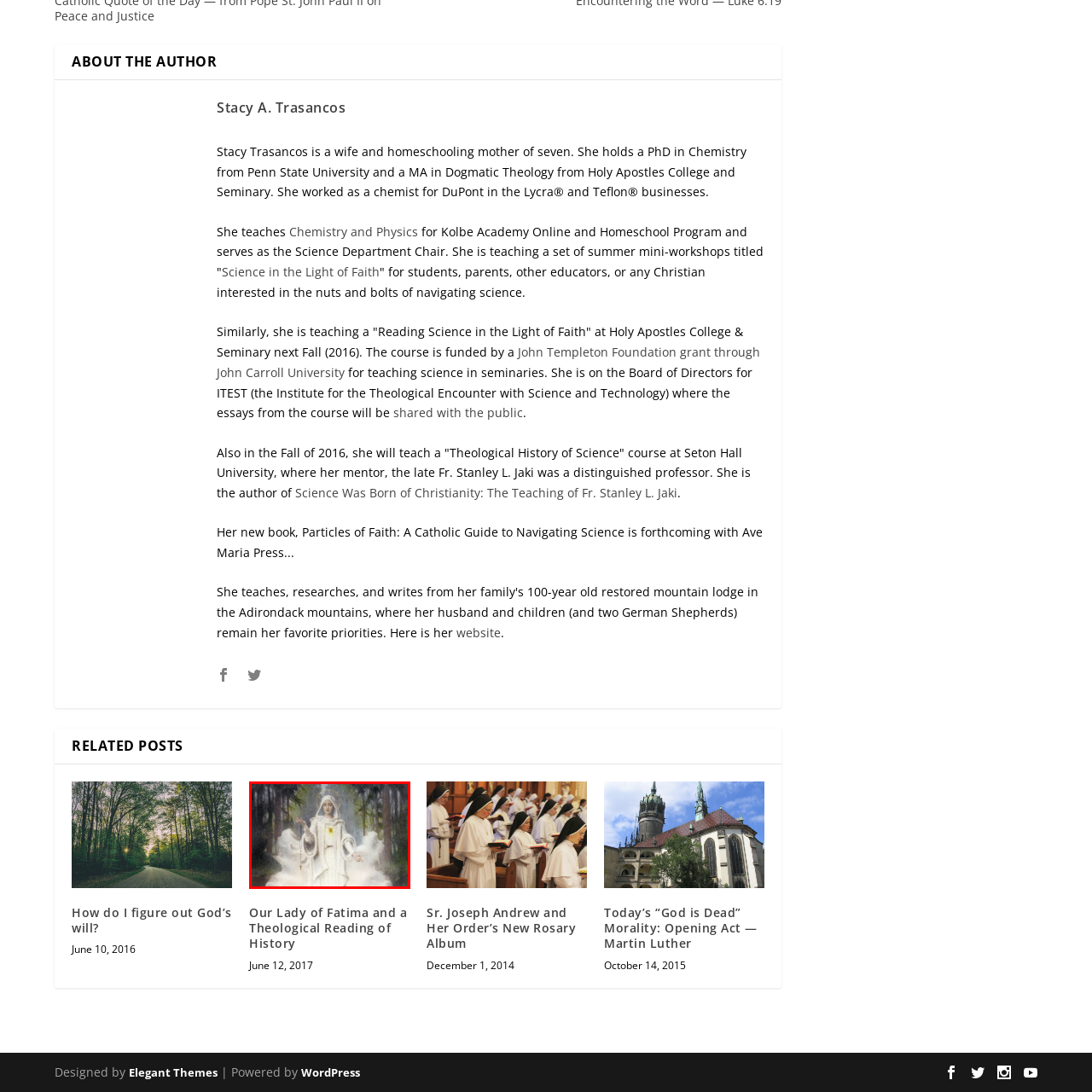Look closely at the image surrounded by the red box, What is the significance of the halo? Give your answer as a single word or phrase.

Symbolizes purity and holiness